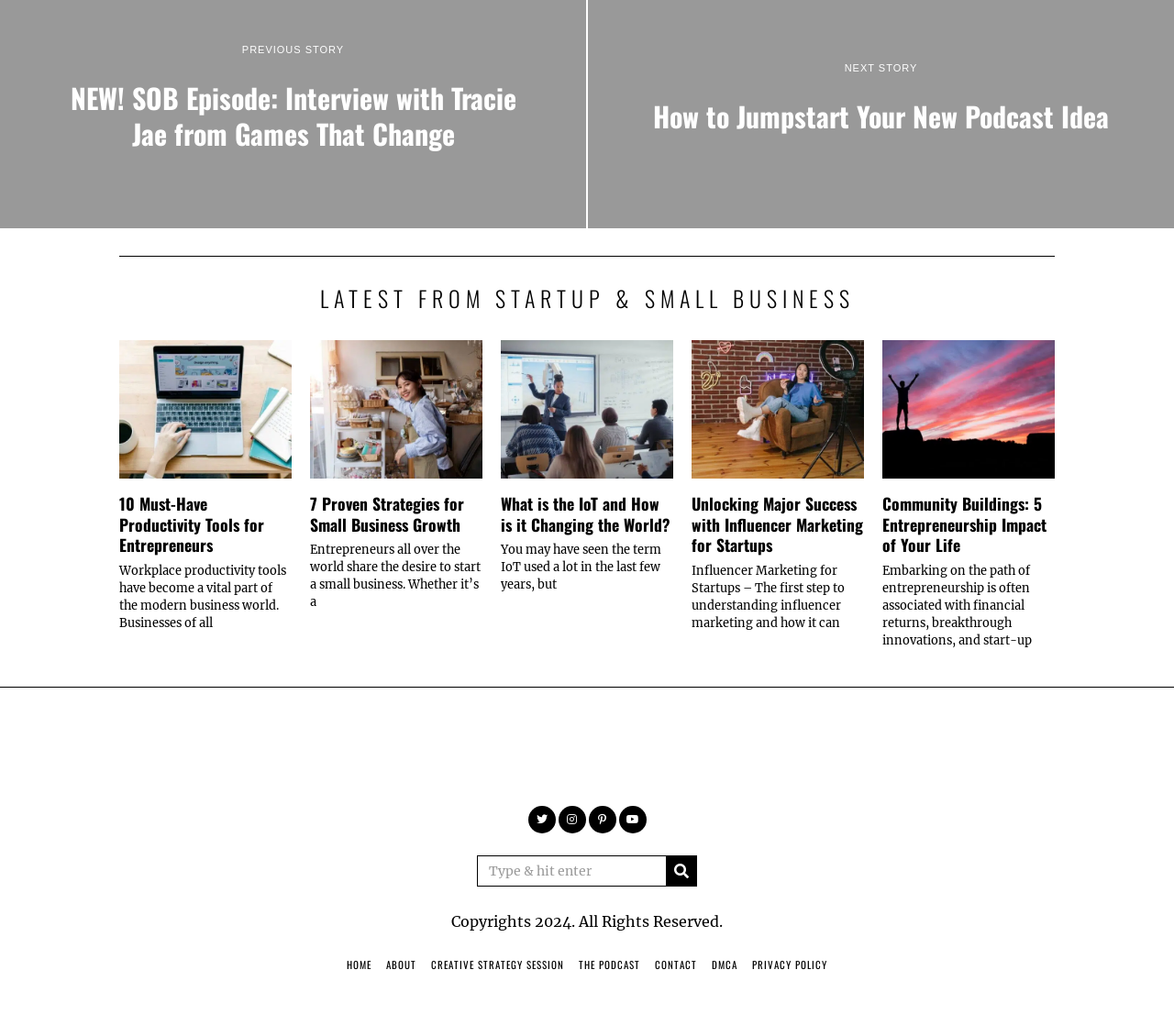Kindly determine the bounding box coordinates for the area that needs to be clicked to execute this instruction: "Read the article about '10 Must-Have Productivity Tools for Entrepreneurs'".

[0.102, 0.476, 0.248, 0.537]